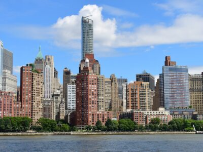Give a thorough explanation of the image.

This image features a panoramic view of the Manhattan skyline, showcasing a mix of architectural styles and structures. Prominent skyscrapers rise against a bright blue sky dotted with fluffy white clouds, highlighting the vibrant urban atmosphere of New York City. In the foreground, lush greenery along the waterfront adds a touch of natural beauty to the bustling cityscape. This depiction embodies the dynamic interplay between urban development and environmental surroundings, reflecting the themes of urban planning and sustainability that are often discussed in relation to the city's growth and initiatives, such as those by The Climate Group, as highlighted in related discussions about climate action and strategic partnerships.